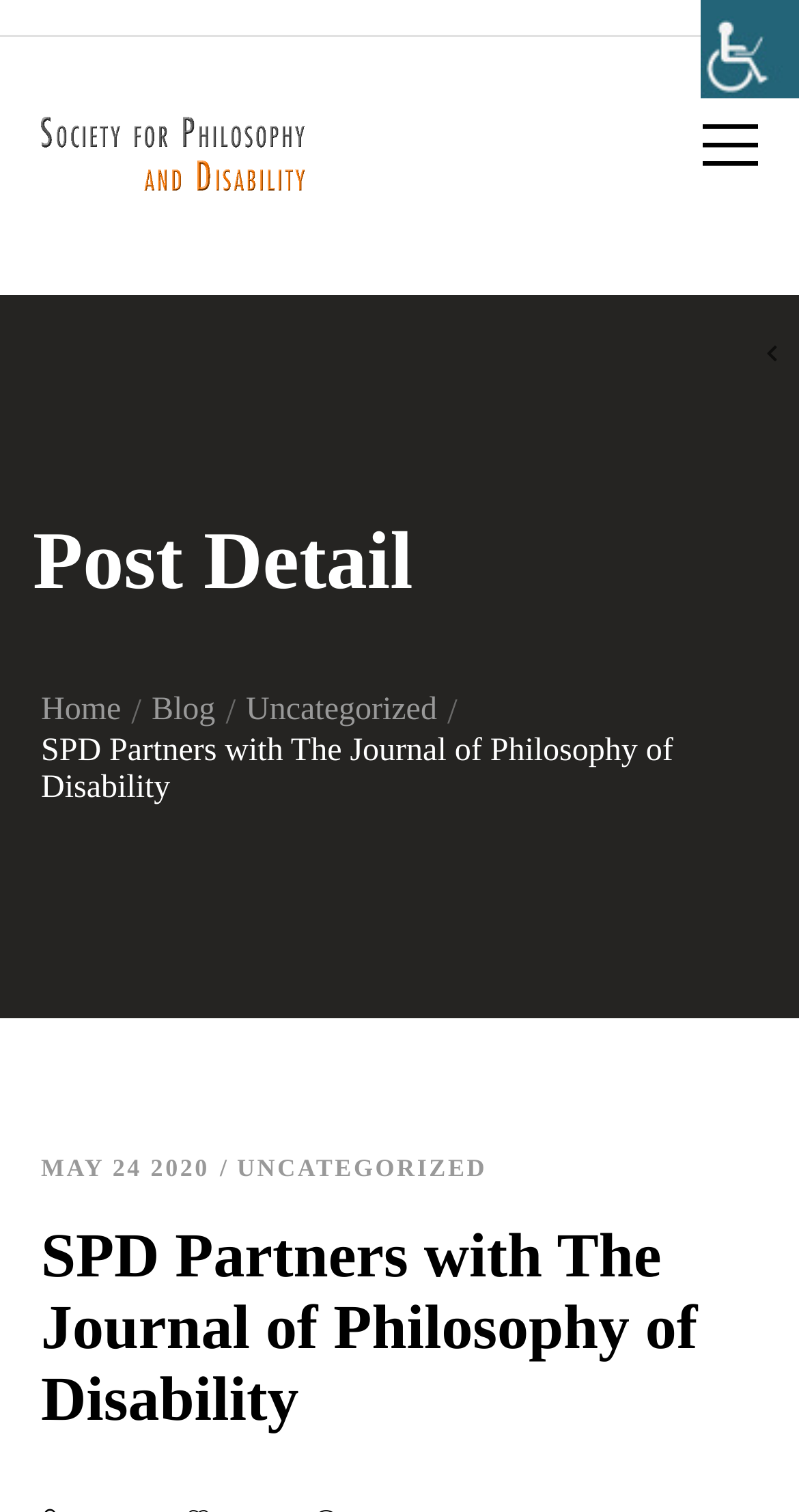Please predict the bounding box coordinates of the element's region where a click is necessary to complete the following instruction: "View the blog". The coordinates should be represented by four float numbers between 0 and 1, i.e., [left, top, right, bottom].

[0.19, 0.458, 0.27, 0.481]